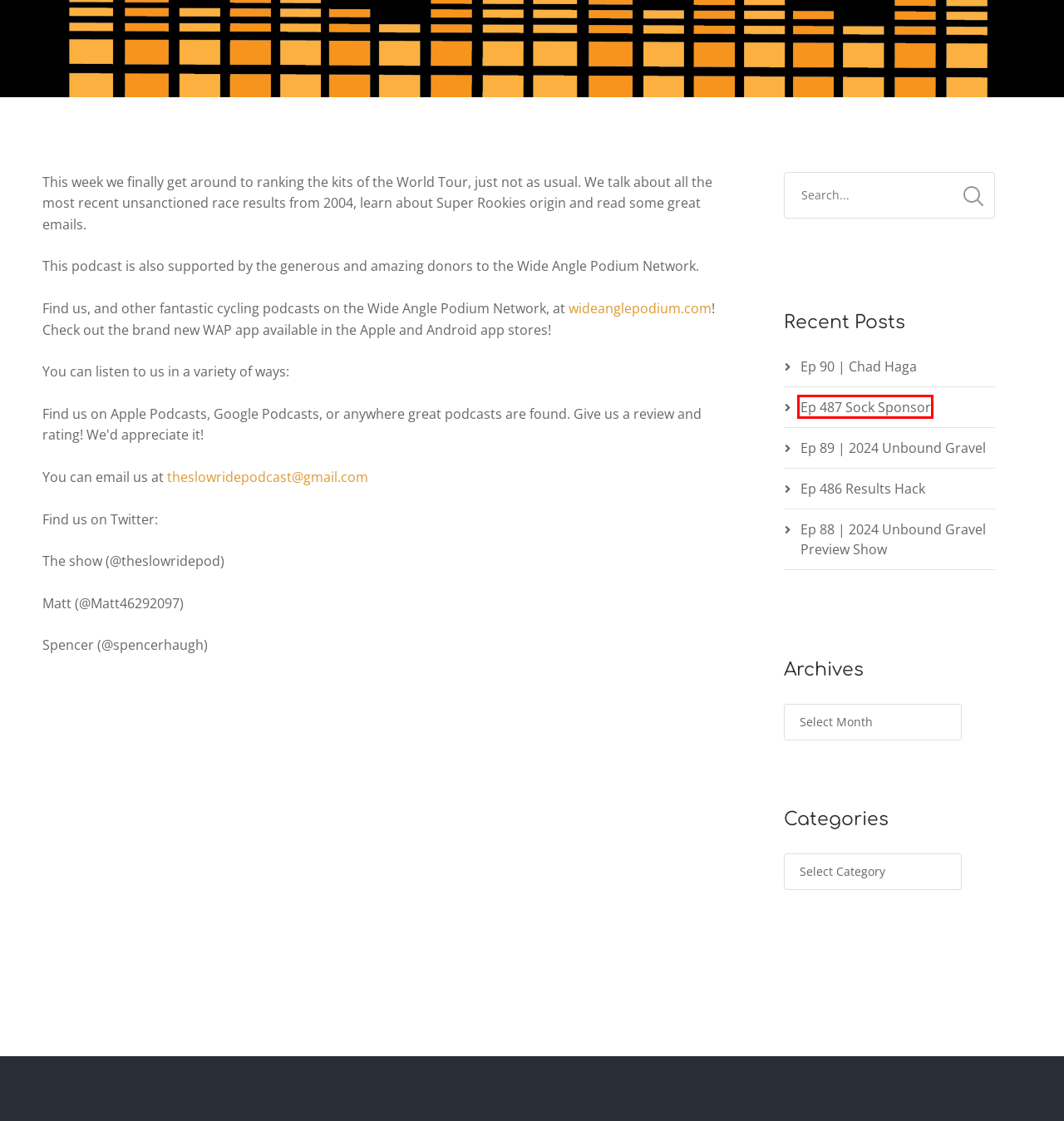Examine the screenshot of a webpage with a red bounding box around an element. Then, select the webpage description that best represents the new page after clicking the highlighted element. Here are the descriptions:
A. Ep 486 Results Hack – Wide Angle Podium Network
B. ToS – Wide Angle Podium Network
C. Ep 88 | 2024 Unbound Gravel Preview Show – Wide Angle Podium Network
D. Ep 89 | 2024 Unbound Gravel – Wide Angle Podium Network
E. ABOUT US – Wide Angle Podium Network
F. Ep 90 | Chad Haga – Wide Angle Podium Network
G. Spencer Haugh – Wide Angle Podium Network
H. Ep 487 Sock Sponsor – Wide Angle Podium Network

H